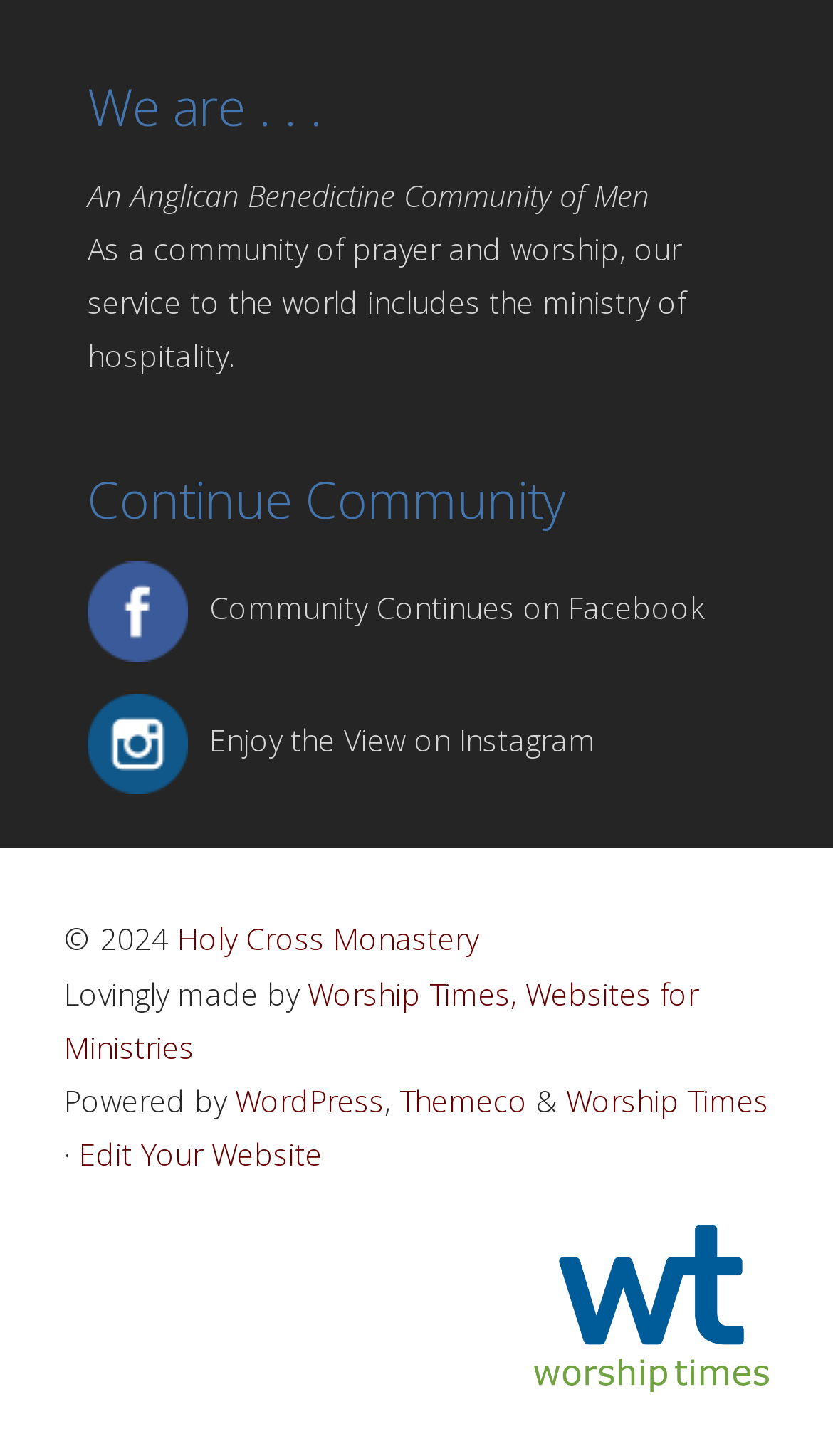What is the name of the monastery?
We need a detailed and exhaustive answer to the question. Please elaborate.

I found the answer by looking at the link element with the text 'Holy Cross Monastery' at the bottom of the webpage, which suggests that it is the name of the monastery.